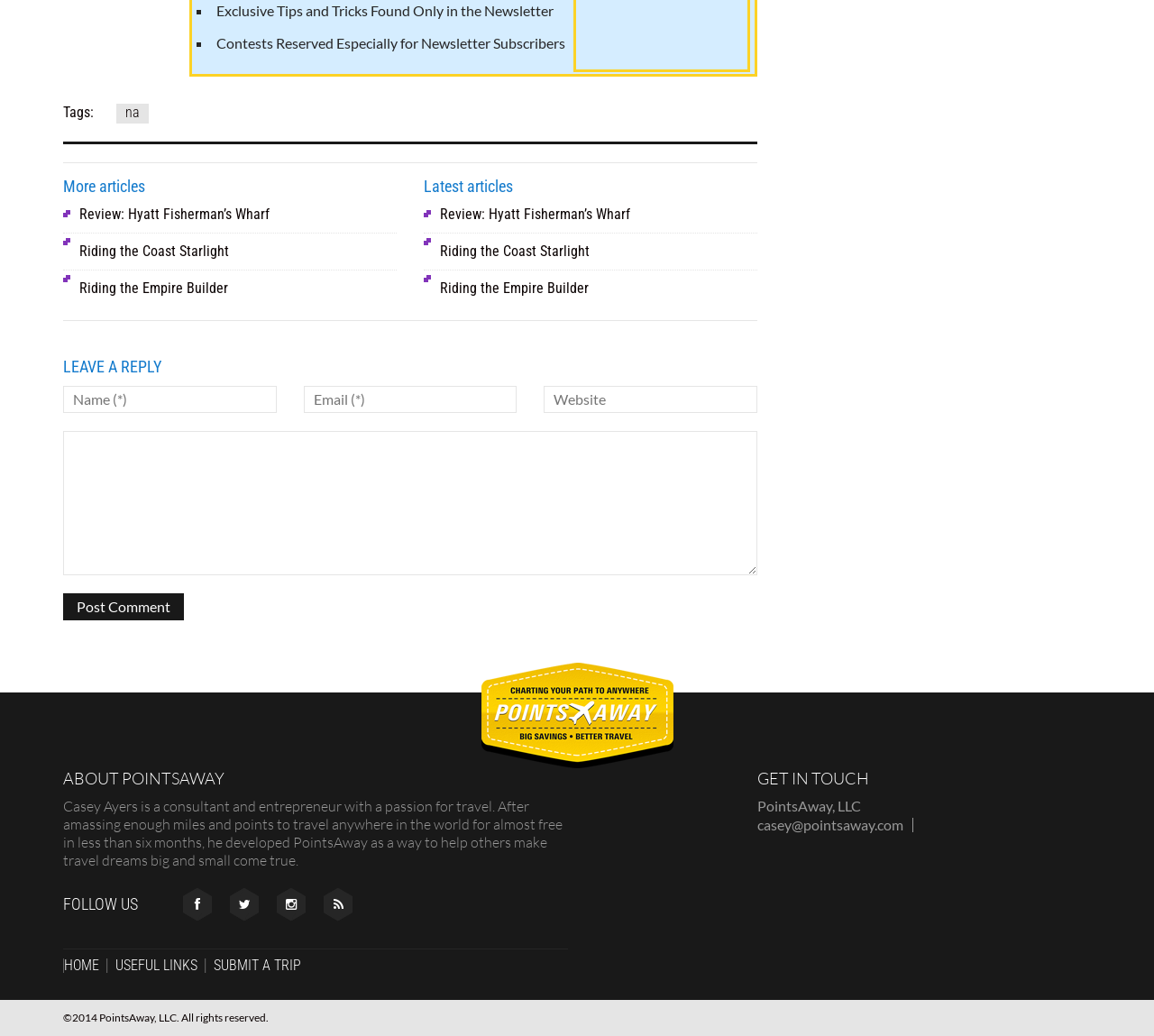Identify the bounding box for the described UI element. Provide the coordinates in (top-left x, top-left y, bottom-right x, bottom-right y) format with values ranging from 0 to 1: Useful Links

[0.093, 0.925, 0.177, 0.939]